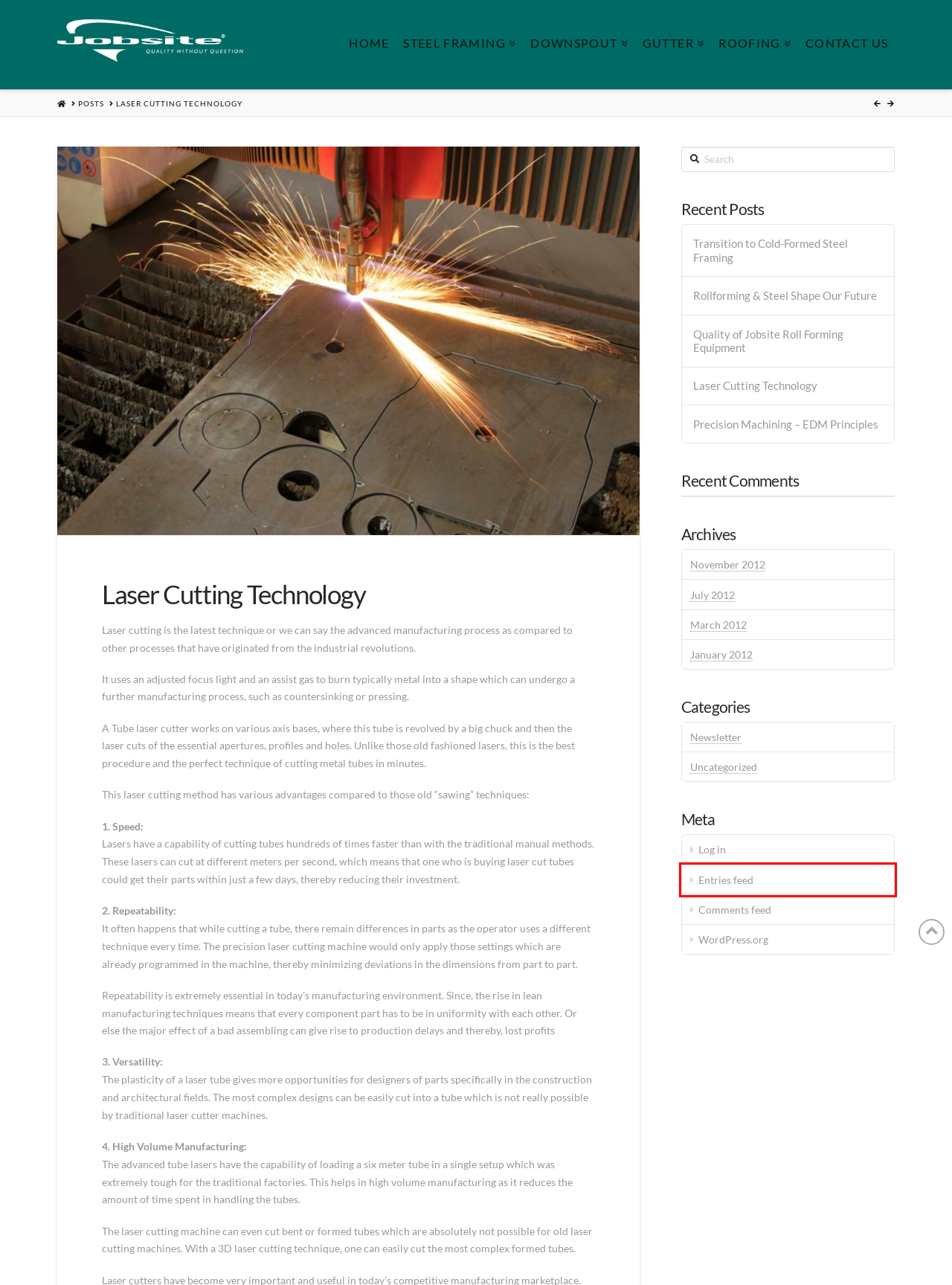Given a screenshot of a webpage with a red bounding box around an element, choose the most appropriate webpage description for the new page displayed after clicking the element within the bounding box. Here are the candidates:
A. Downspout Machines - Roll Forming Equipment
B. November 2012 - Roll Forming Equipment
C. January 2012 - Roll Forming Equipment
D. Roll Forming Equipment
E. Home - Roll Forming Equipment
F. Quality of Jobsite Roll Forming Equipment - Roll Forming Equipment
G. Newsletter Archives - Roll Forming Equipment
H. Roofing Machines - Roll Forming Equipment

D